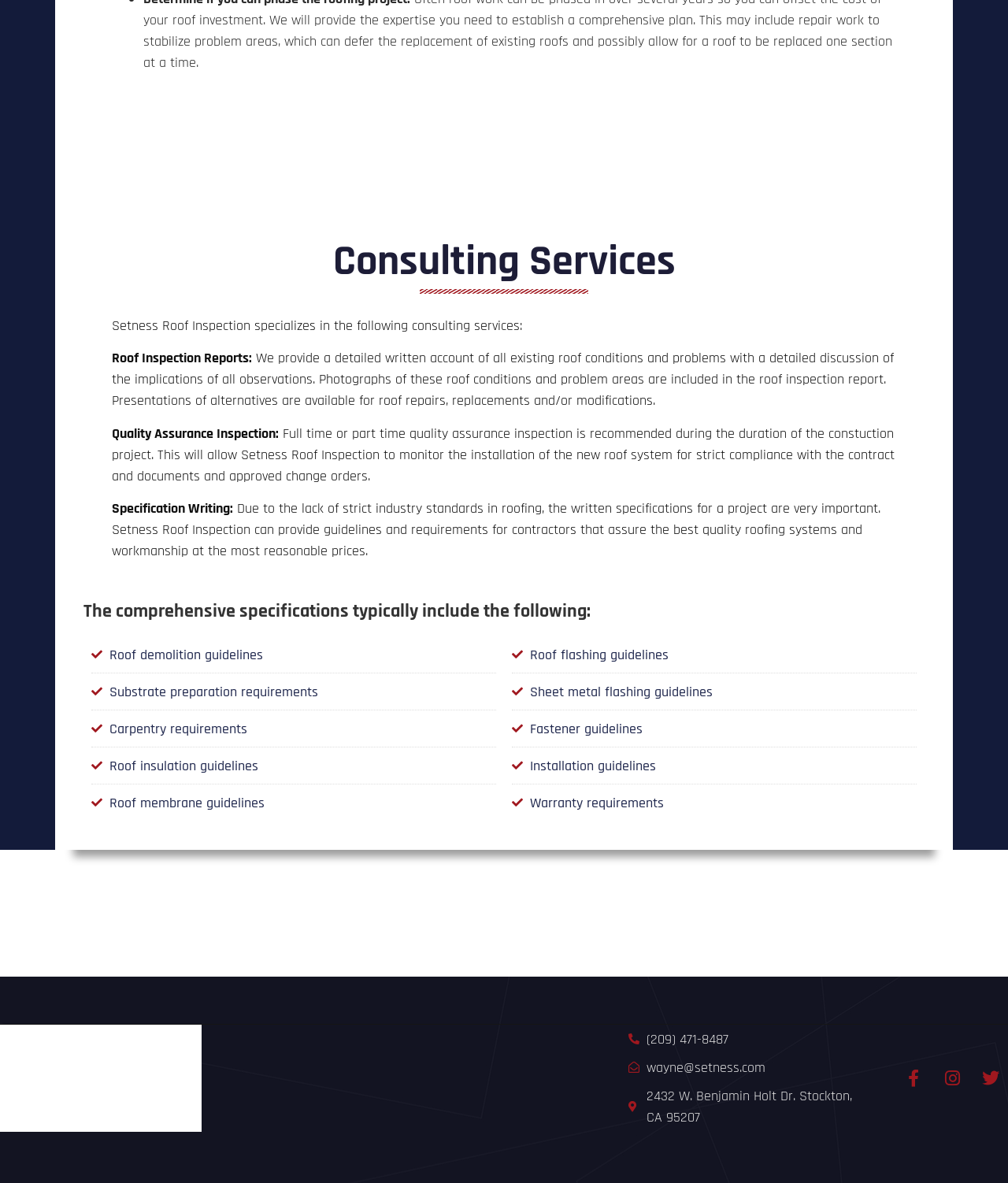Provide a one-word or short-phrase answer to the question:
What services does Setness Roof Inspection specialize in?

Roof Inspection Reports, Quality Assurance Inspection, Specification Writing